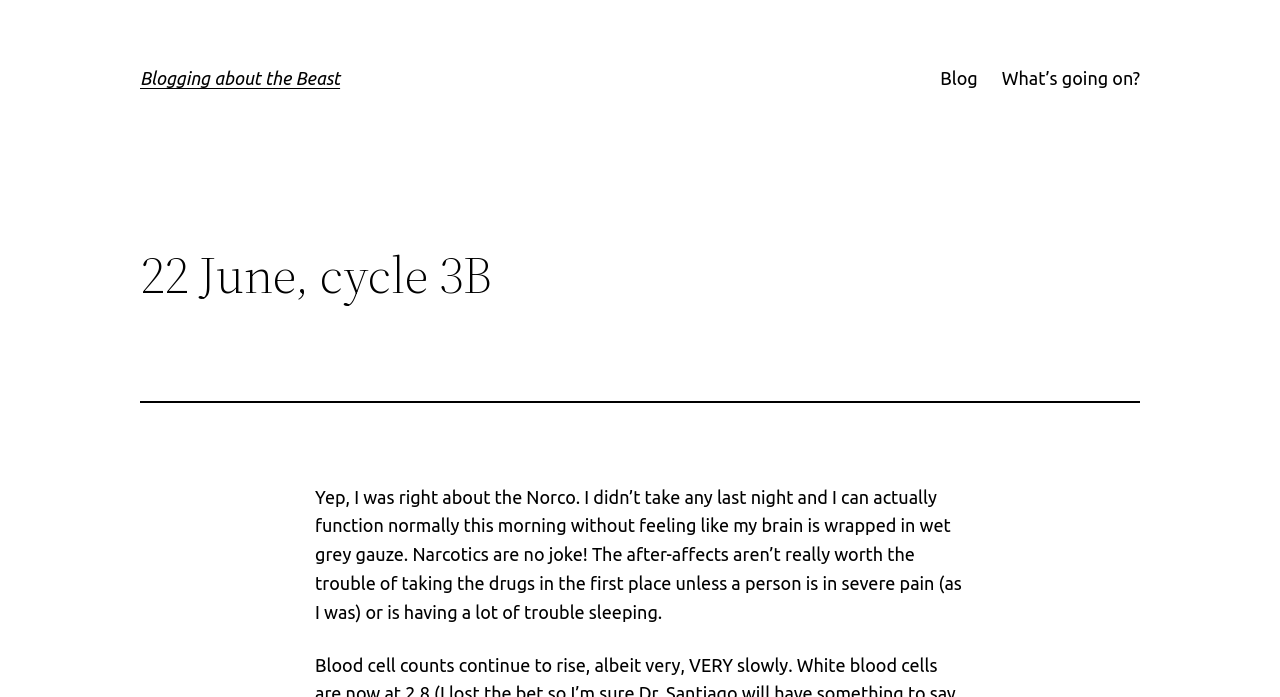What is the purpose of taking narcotics?
Observe the image and answer the question with a one-word or short phrase response.

Severe pain or trouble sleeping